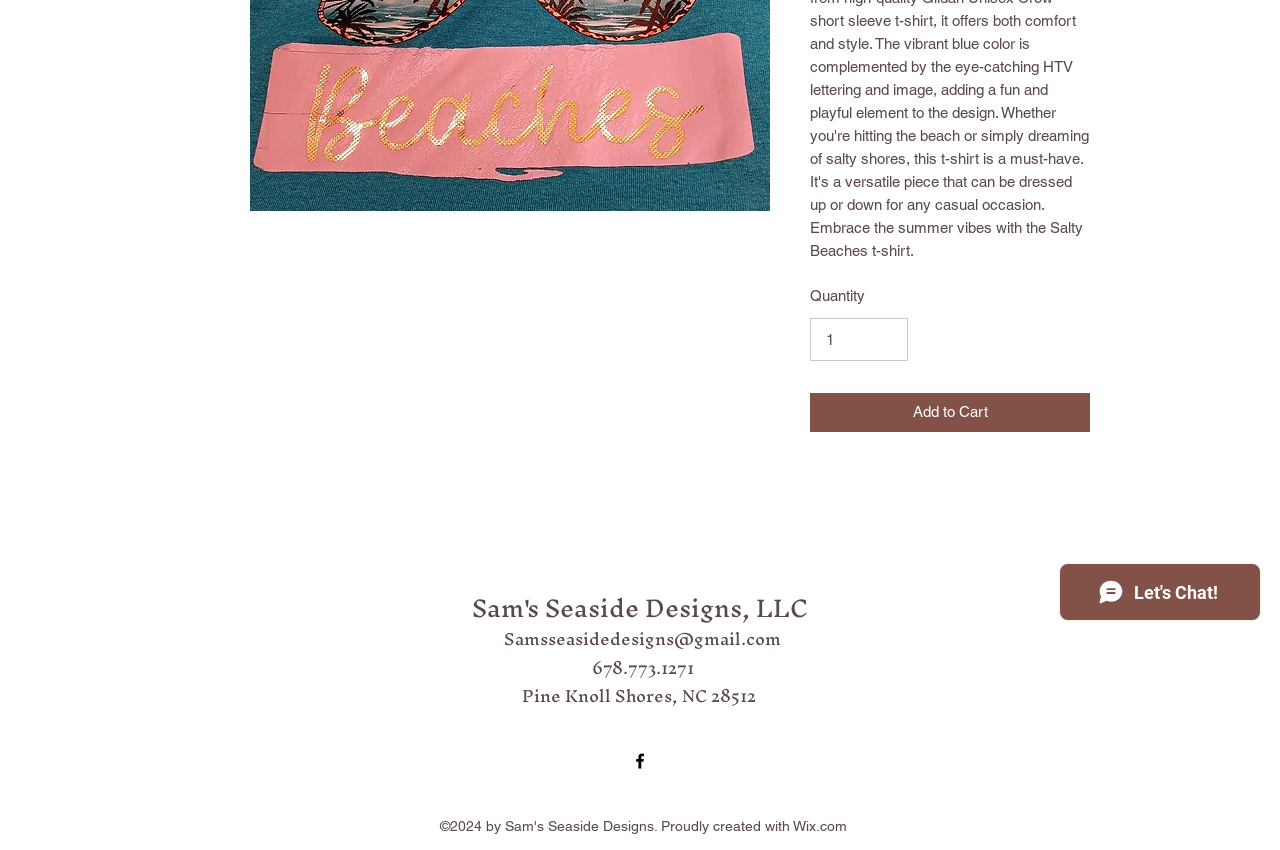Using the given element description, provide the bounding box coordinates (top-left x, top-left y, bottom-right x, bottom-right y) for the corresponding UI element in the screenshot: Sam's Seaside Designs, LLC

[0.368, 0.682, 0.631, 0.748]